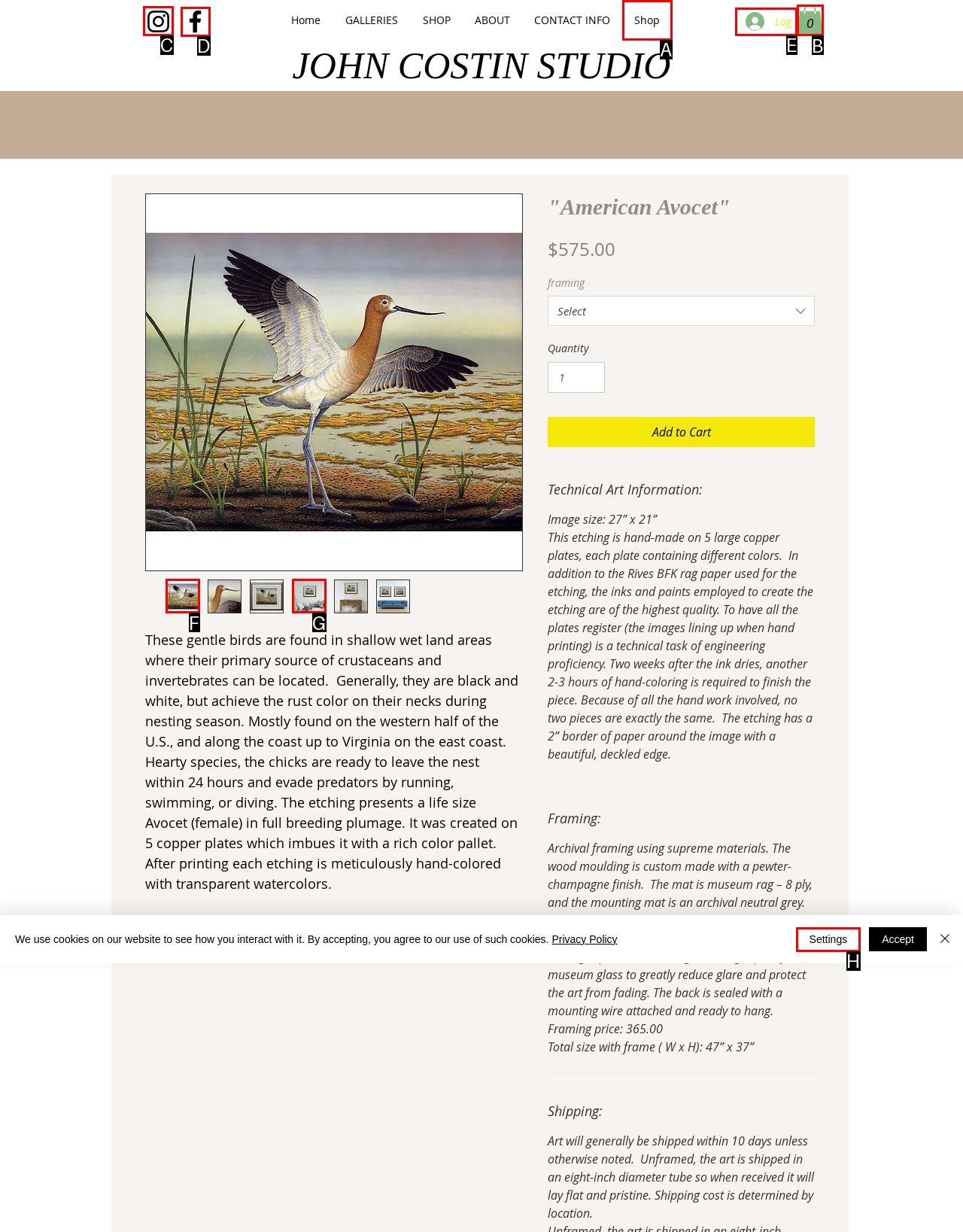Determine which element should be clicked for this task: Open the Instagram link
Answer with the letter of the selected option.

C